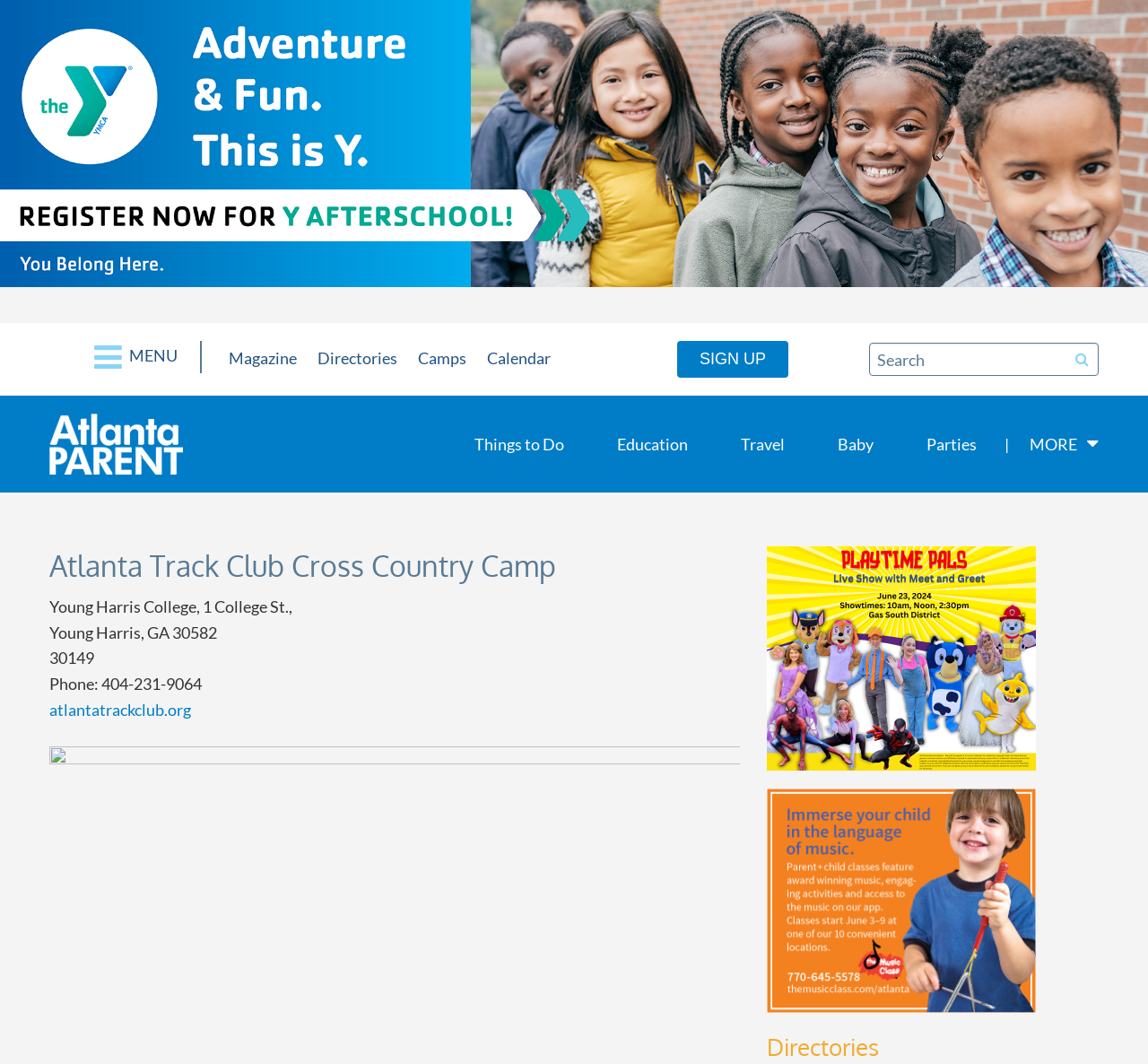Please answer the following question using a single word or phrase: What is the name of the first camp listed in the article?

Playtime Pals June 2024